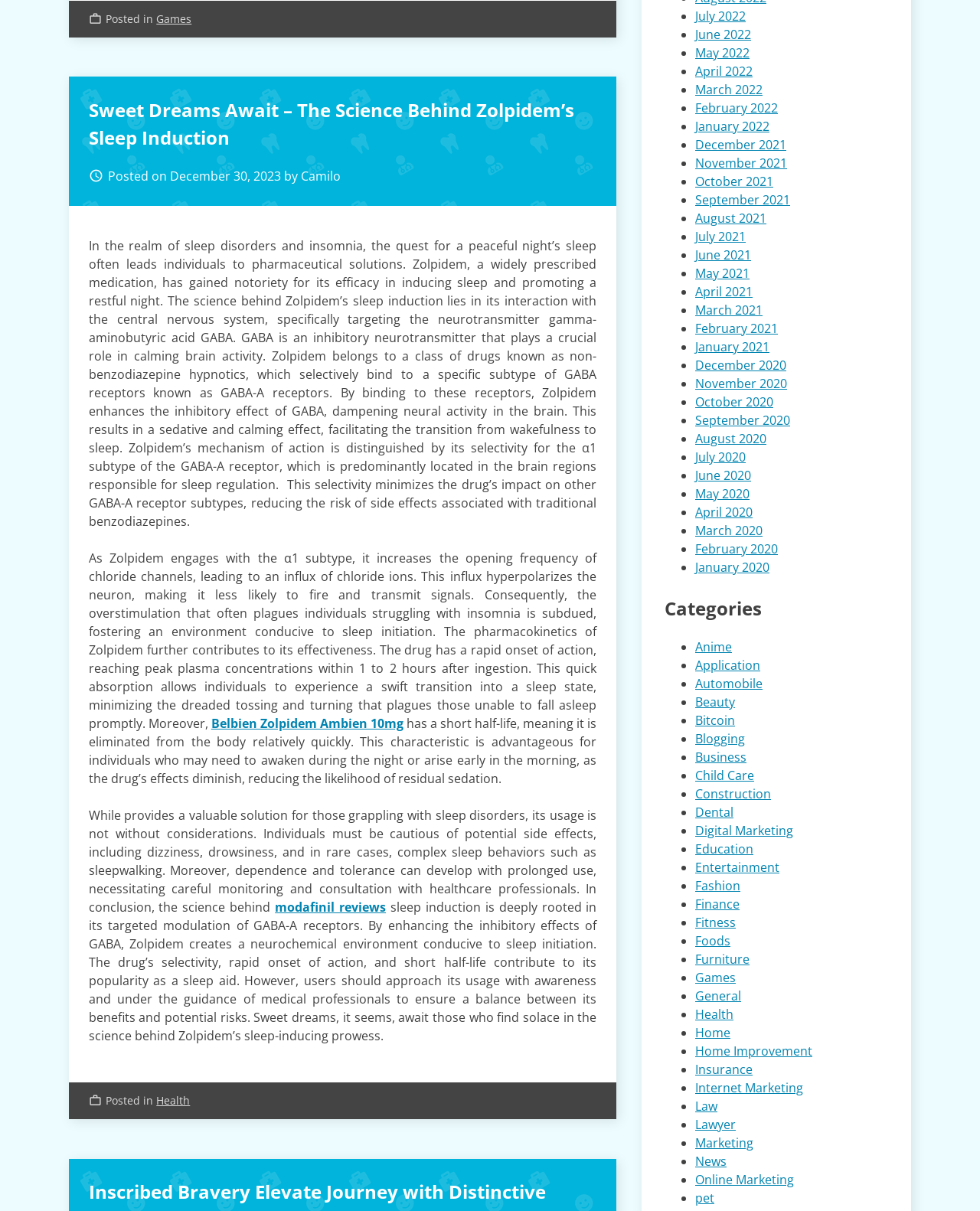Using the description "May 2021", locate and provide the bounding box of the UI element.

[0.709, 0.219, 0.765, 0.233]